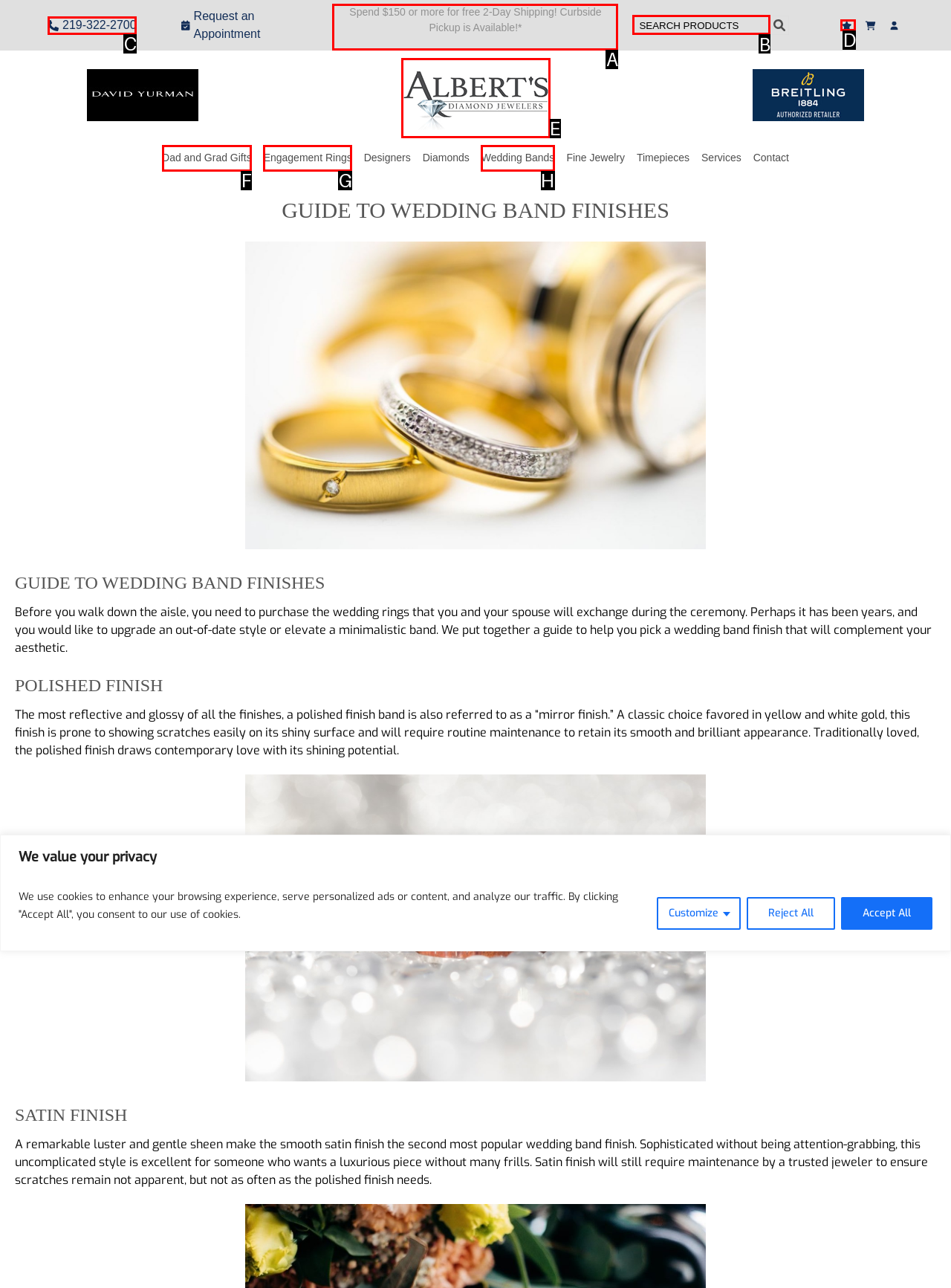Out of the given choices, which letter corresponds to the UI element required to Search for products? Answer with the letter.

B